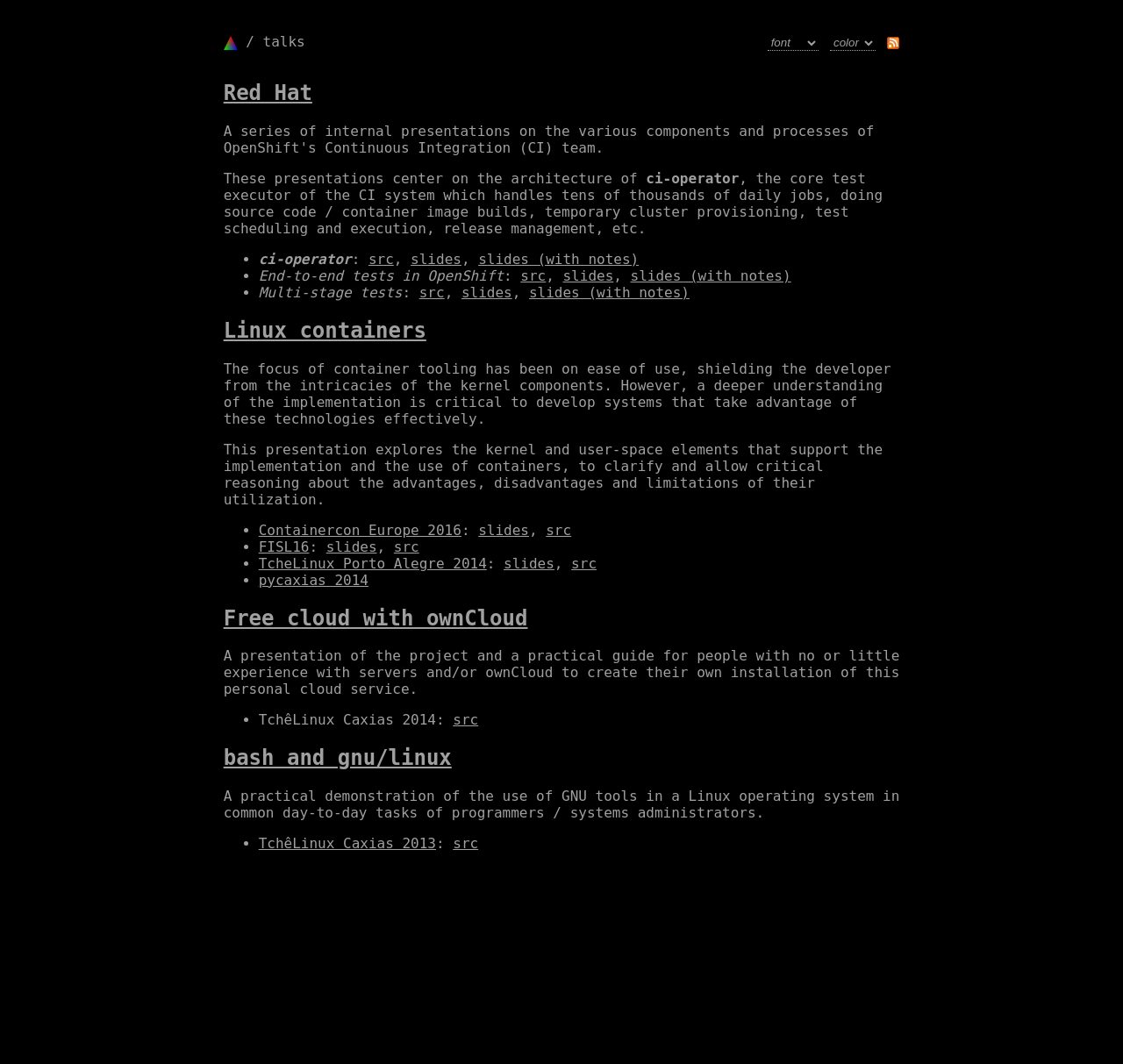Using floating point numbers between 0 and 1, provide the bounding box coordinates in the format (top-left x, top-left y, bottom-right x, bottom-right y). Locate the UI element described here: slides (with notes)

[0.561, 0.251, 0.704, 0.267]